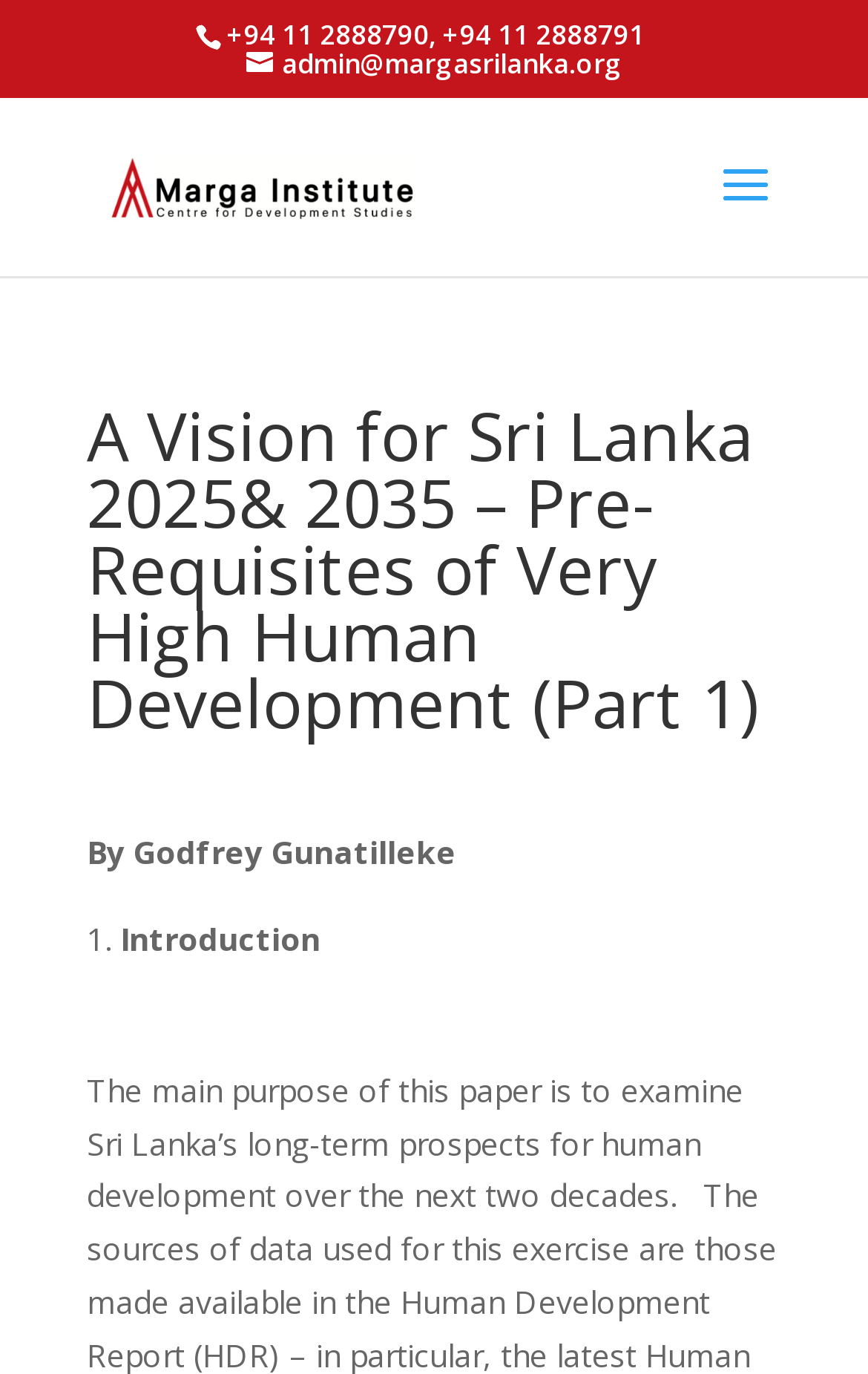What is the email address of the administrator?
Using the image as a reference, answer the question in detail.

I found the email address by looking at the link element with the bounding box coordinates [0.283, 0.032, 0.717, 0.06]. The text content of this element is 'admin@margasrilanka.org', which indicates that the email address is 'admin@margasrilanka.org'.